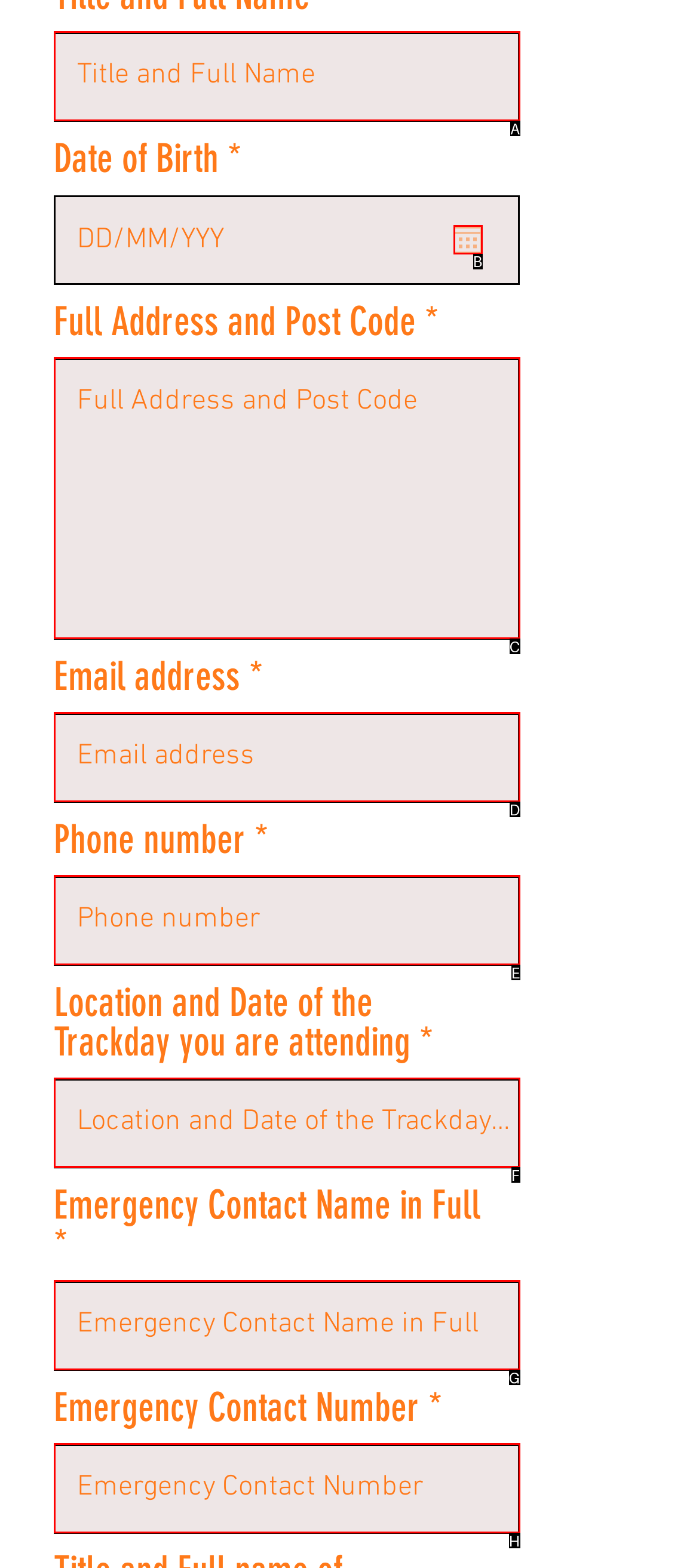Which choice should you pick to execute the task: Open calendar
Respond with the letter associated with the correct option only.

B